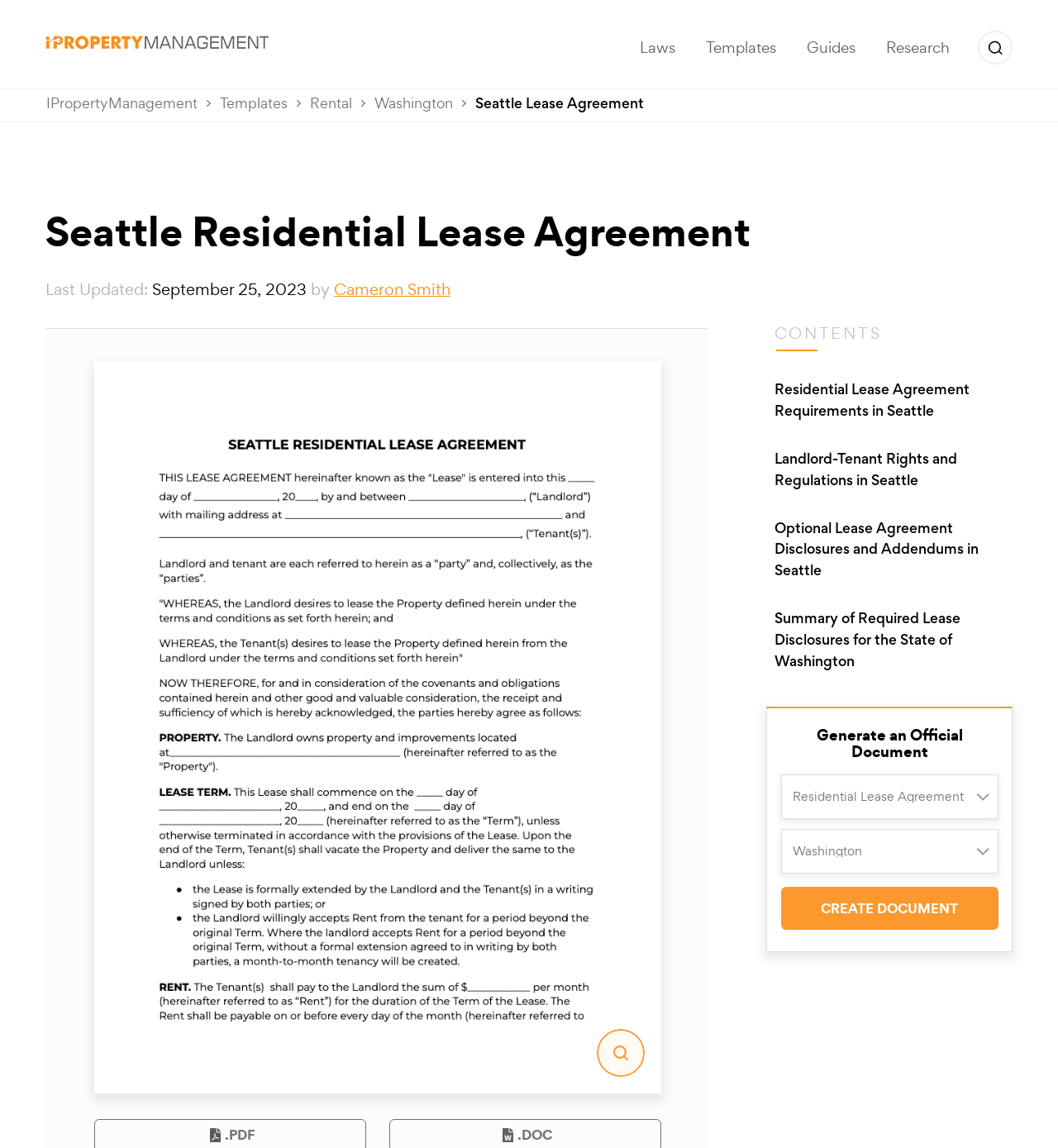Create an elaborate caption for the webpage.

This webpage is about downloading an official Seattle residential lease agreement template. At the top left, there is a logo of iPropertyManagement.com, accompanied by a link to the website. Below the logo, there are several links to different sections of the website, including "Laws", "Templates", "Guides", and "Research". 

On the top right, there is a search bar with a submit button. Below the search bar, there are more links to specific sections, including "Templates", "Rental", "Washington", and "Seattle Lease Agreement". 

The main content of the webpage starts with a header section that displays the title "Seattle Residential Lease Agreement" and the last updated date, September 25, 2023. Below the header, there is a section with links to different topics related to residential lease agreements in Seattle, including requirements, landlord-tenant rights, and optional disclosures. 

On the right side of the webpage, there is a section that allows users to generate an official document. This section includes a dropdown menu, a combobox, and a "CREATE DOCUMENT" link. 

At the bottom of the webpage, there is a button on the right side, and an image that displays a rating of 1.2 out of 5 on iPropertyManagement.com.